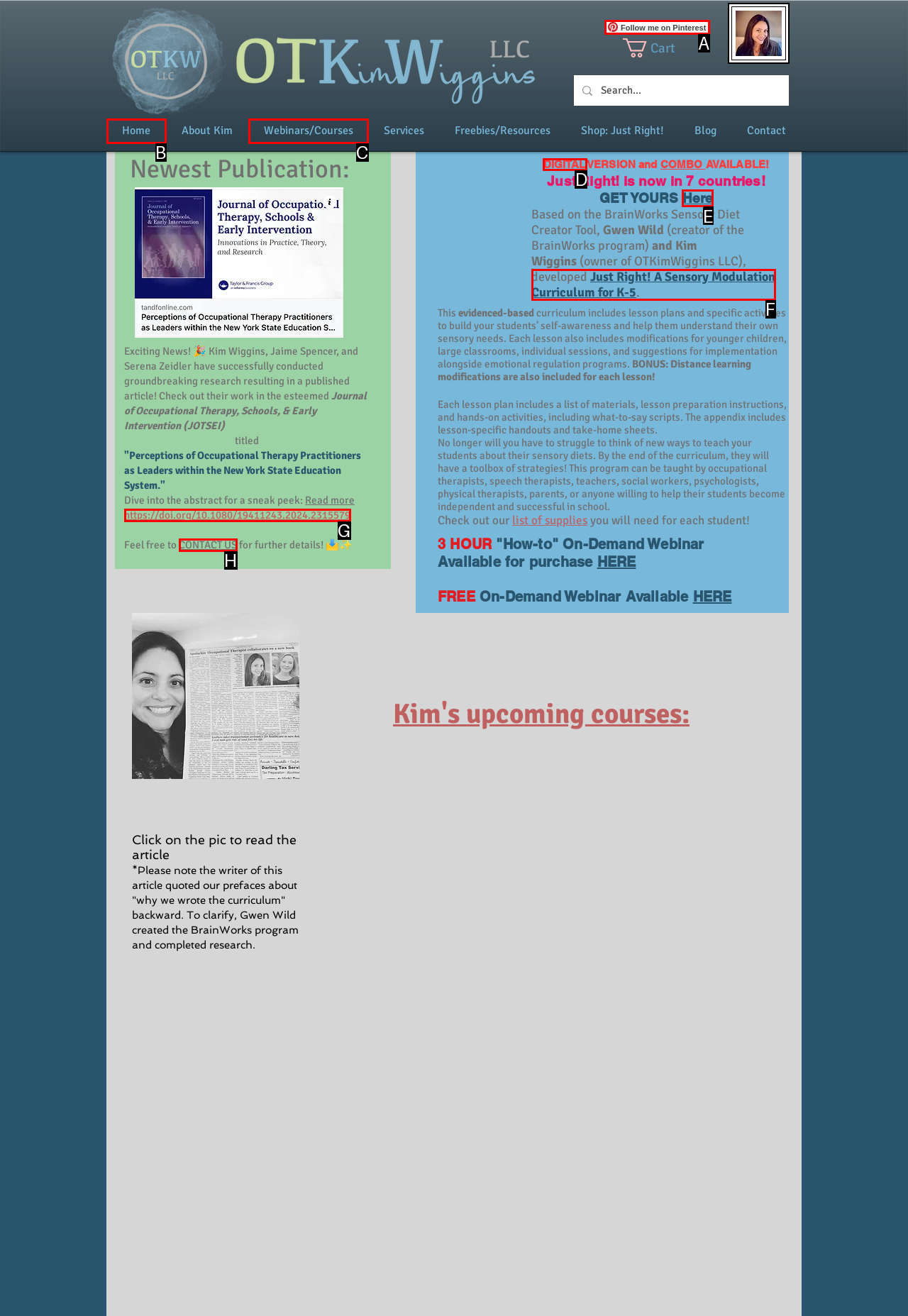Which option aligns with the description: CONTACT US? Respond by selecting the correct letter.

H